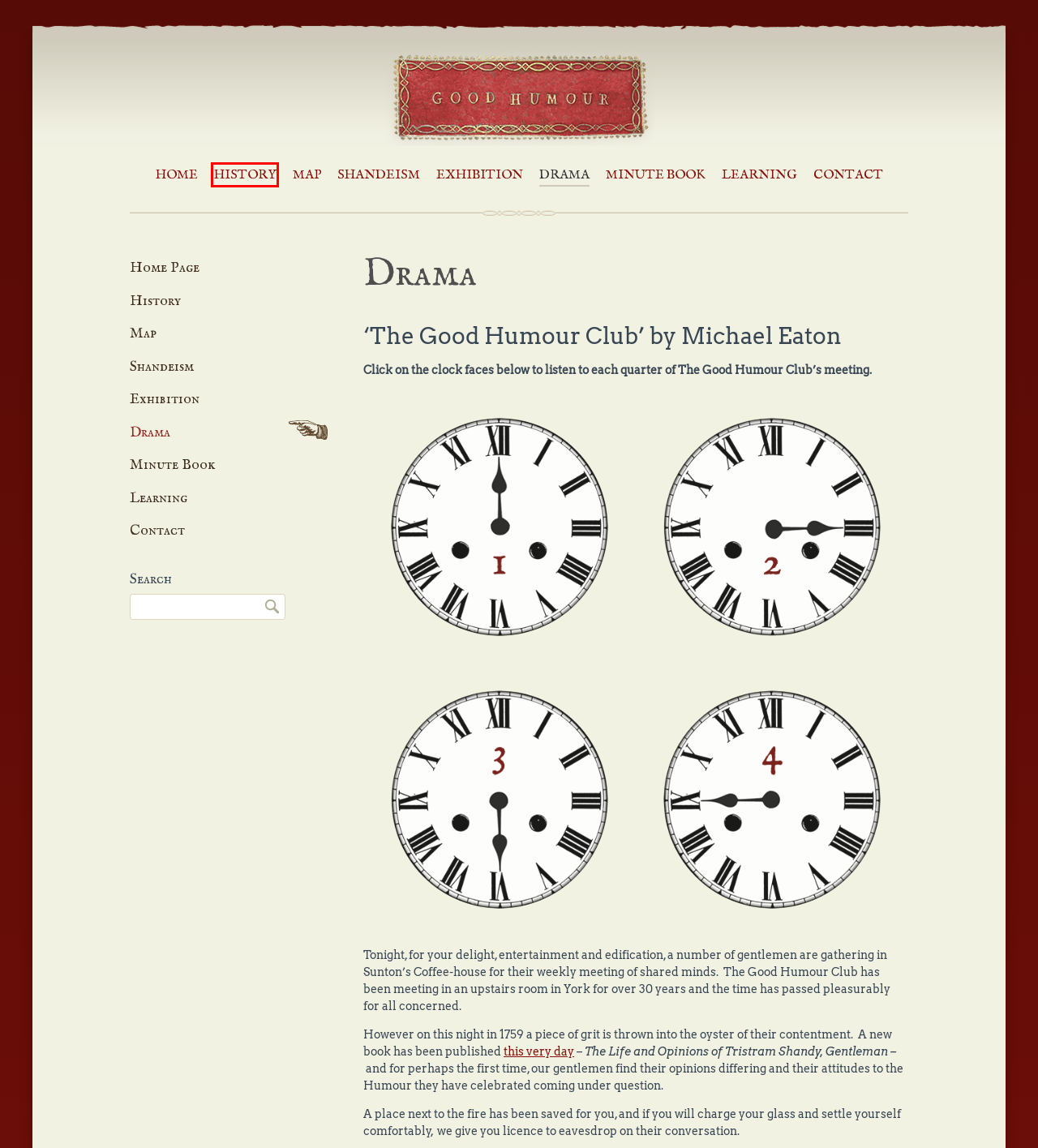Analyze the webpage screenshot with a red bounding box highlighting a UI element. Select the description that best matches the new webpage after clicking the highlighted element. Here are the options:
A. Shandeism | Good Humour Club
B. Minute Book | Good Humour Club
C. History | Good Humour Club
D. Contact | Good Humour Club
E. Learning | Good Humour Club
F. Exhibition | Good Humour Club
G. Publication of Tristram Shandy | Good Humour Club
H. Map | Good Humour Club

C